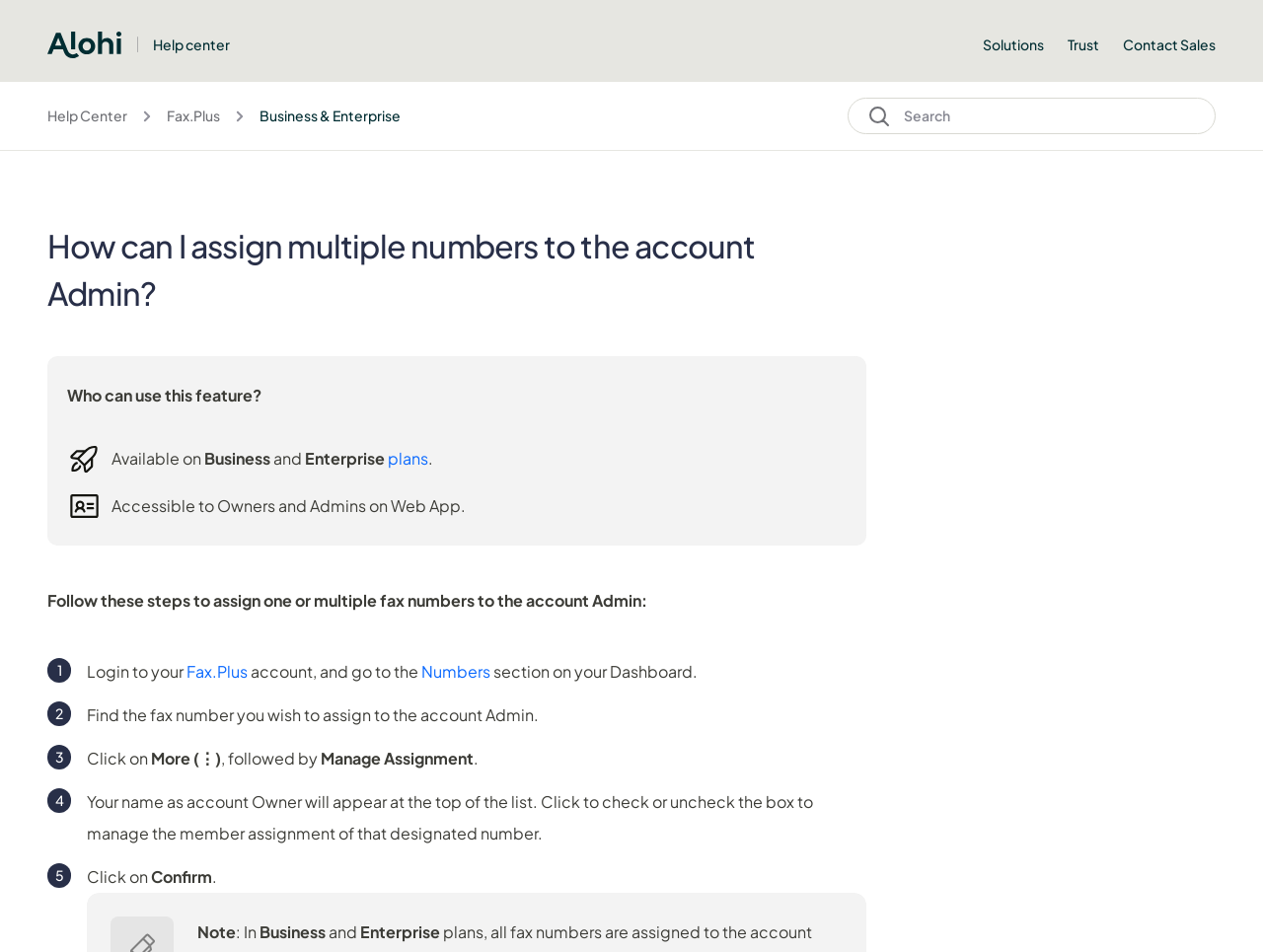What type of plans is this feature available on?
Analyze the screenshot and provide a detailed answer to the question.

This answer can be obtained by reading the text 'Available on Business and Enterprise plans.' which is located below the main heading of the webpage.